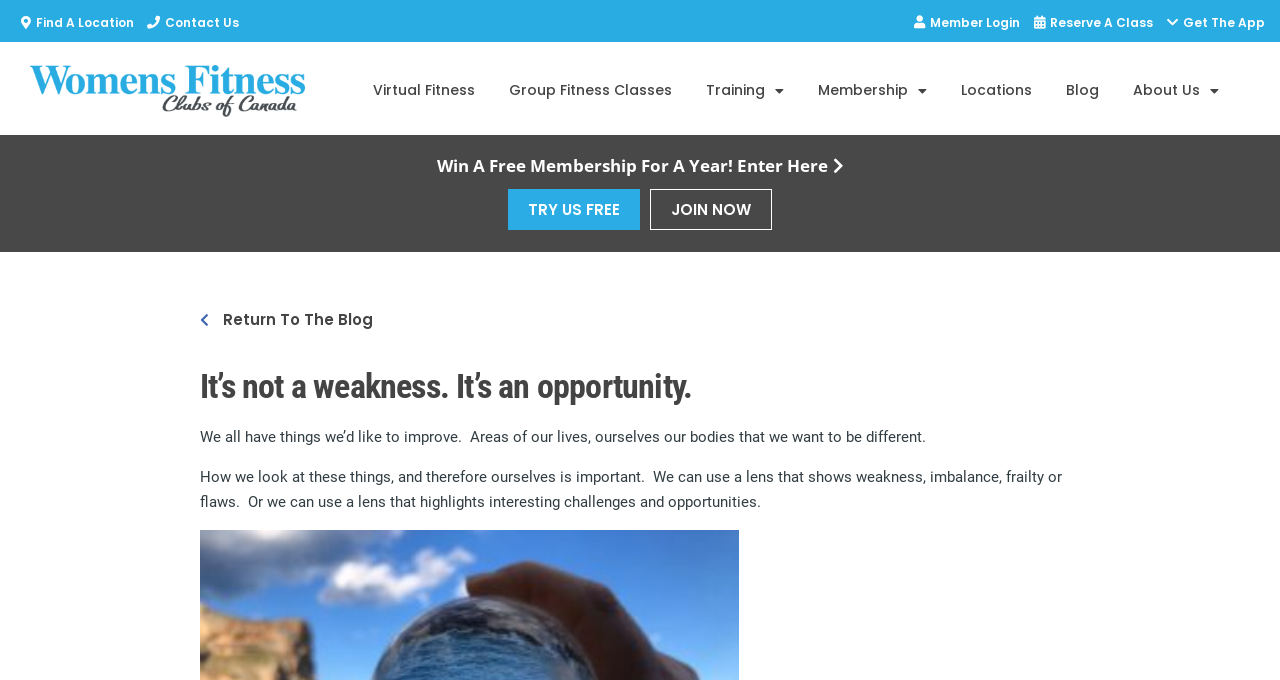How can users reserve a class?
Answer with a single word or phrase, using the screenshot for reference.

By clicking 'Reserve A Class' link